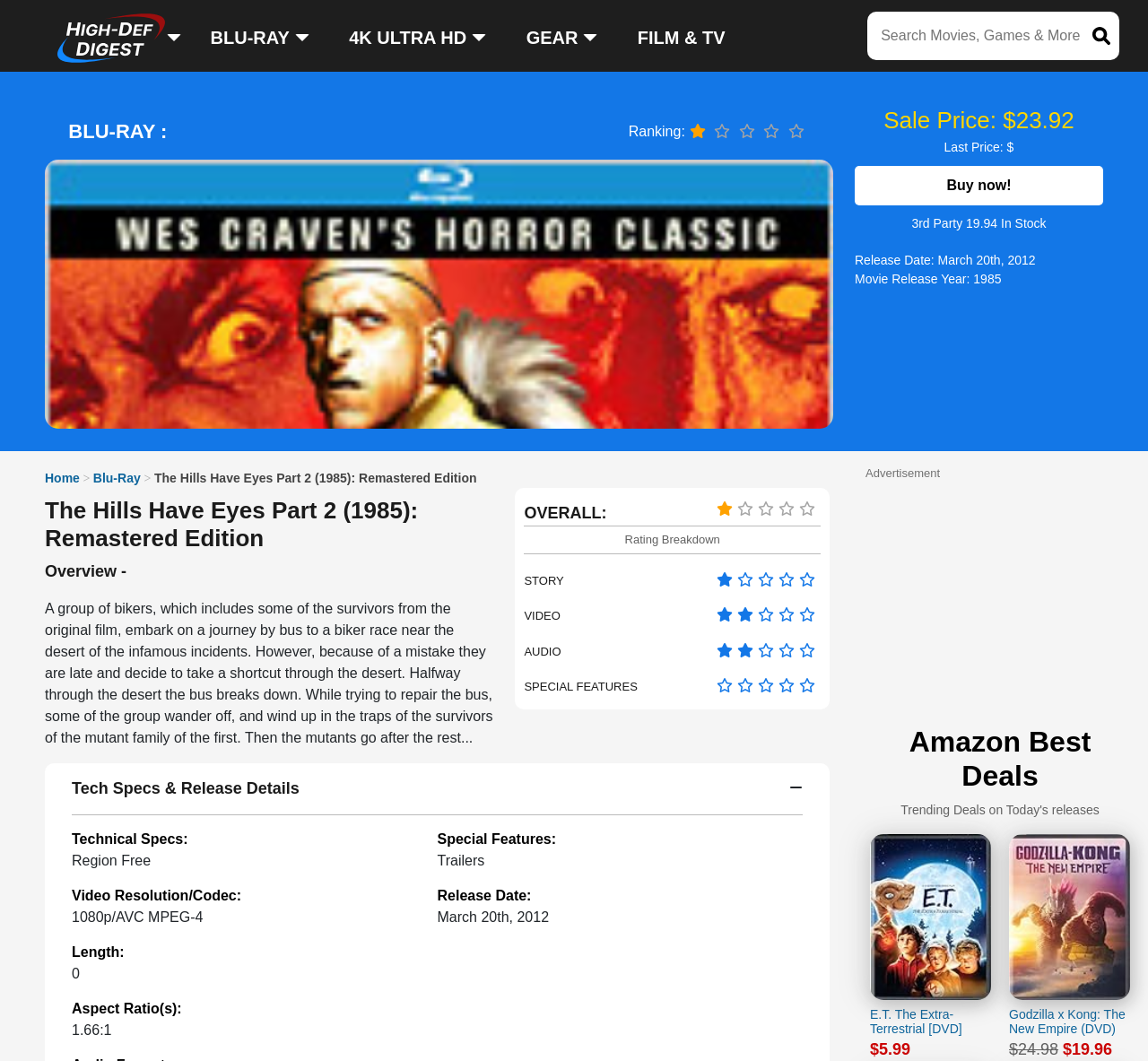What is the video resolution of the Blu-ray?
Answer with a single word or phrase by referring to the visual content.

1080p/AVC MPEG-4